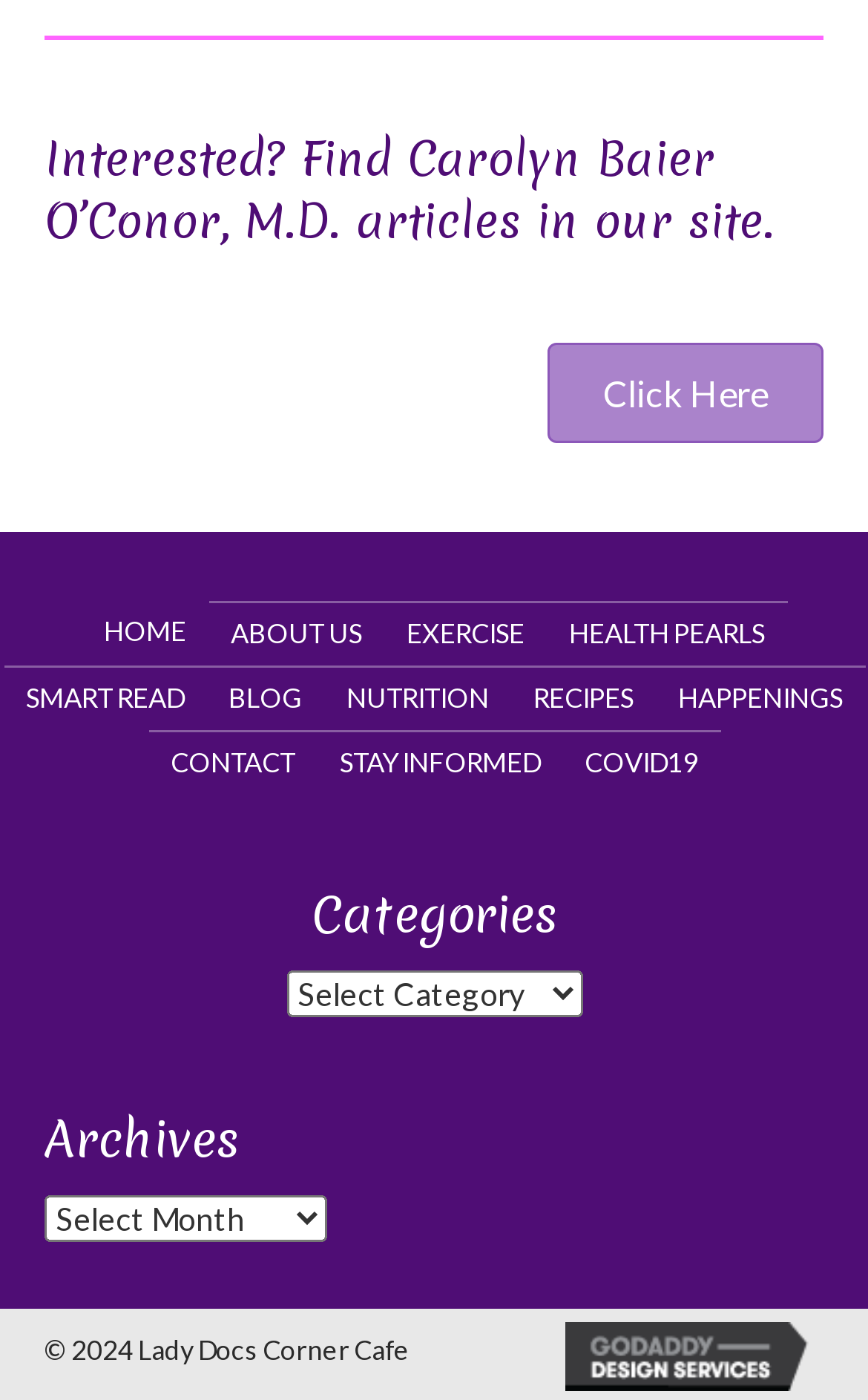Could you determine the bounding box coordinates of the clickable element to complete the instruction: "Go to the 'HOME' page"? Provide the coordinates as four float numbers between 0 and 1, i.e., [left, top, right, bottom].

[0.094, 0.43, 0.24, 0.474]